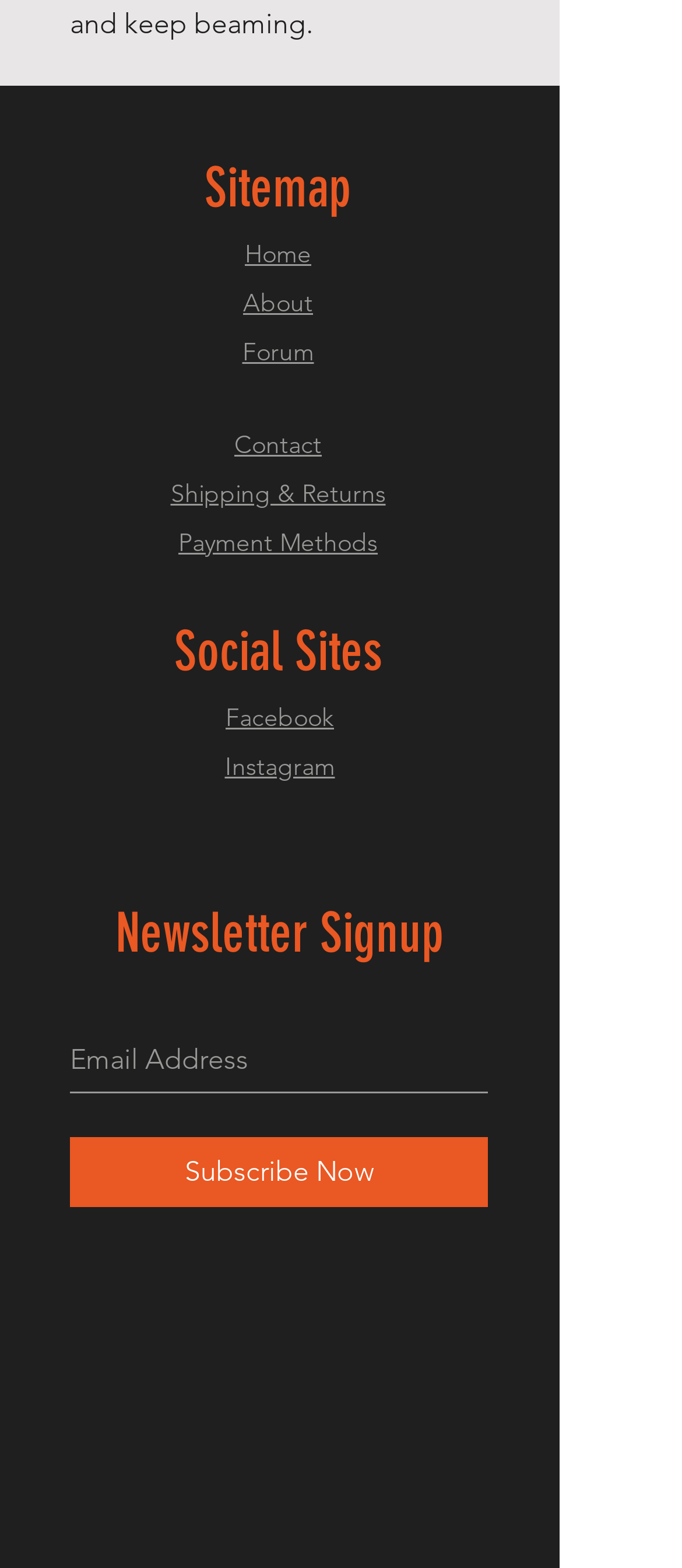Please find the bounding box coordinates of the element that you should click to achieve the following instruction: "go to home page". The coordinates should be presented as four float numbers between 0 and 1: [left, top, right, bottom].

[0.359, 0.151, 0.456, 0.172]